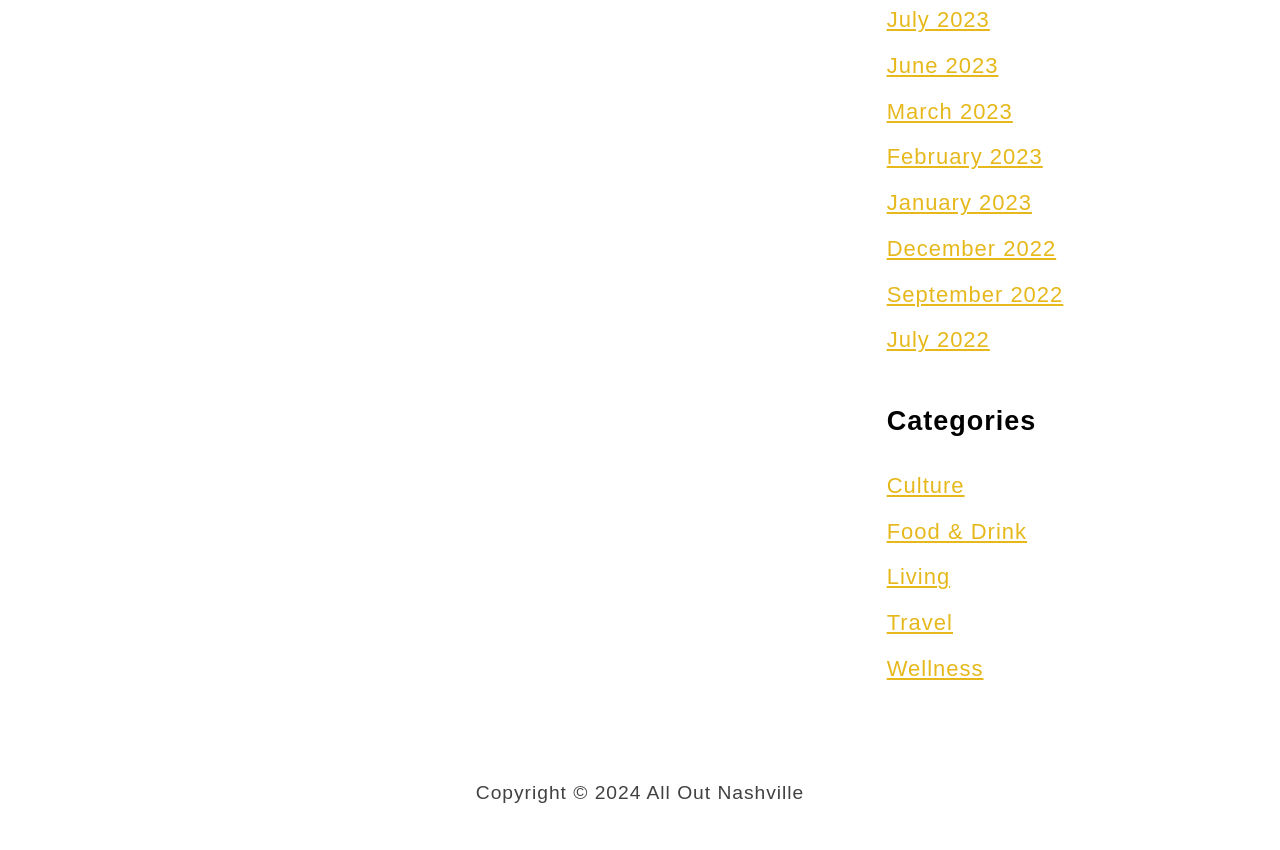Extract the bounding box coordinates of the UI element described by: "February 2023". The coordinates should include four float numbers ranging from 0 to 1, e.g., [left, top, right, bottom].

[0.693, 0.17, 0.815, 0.199]